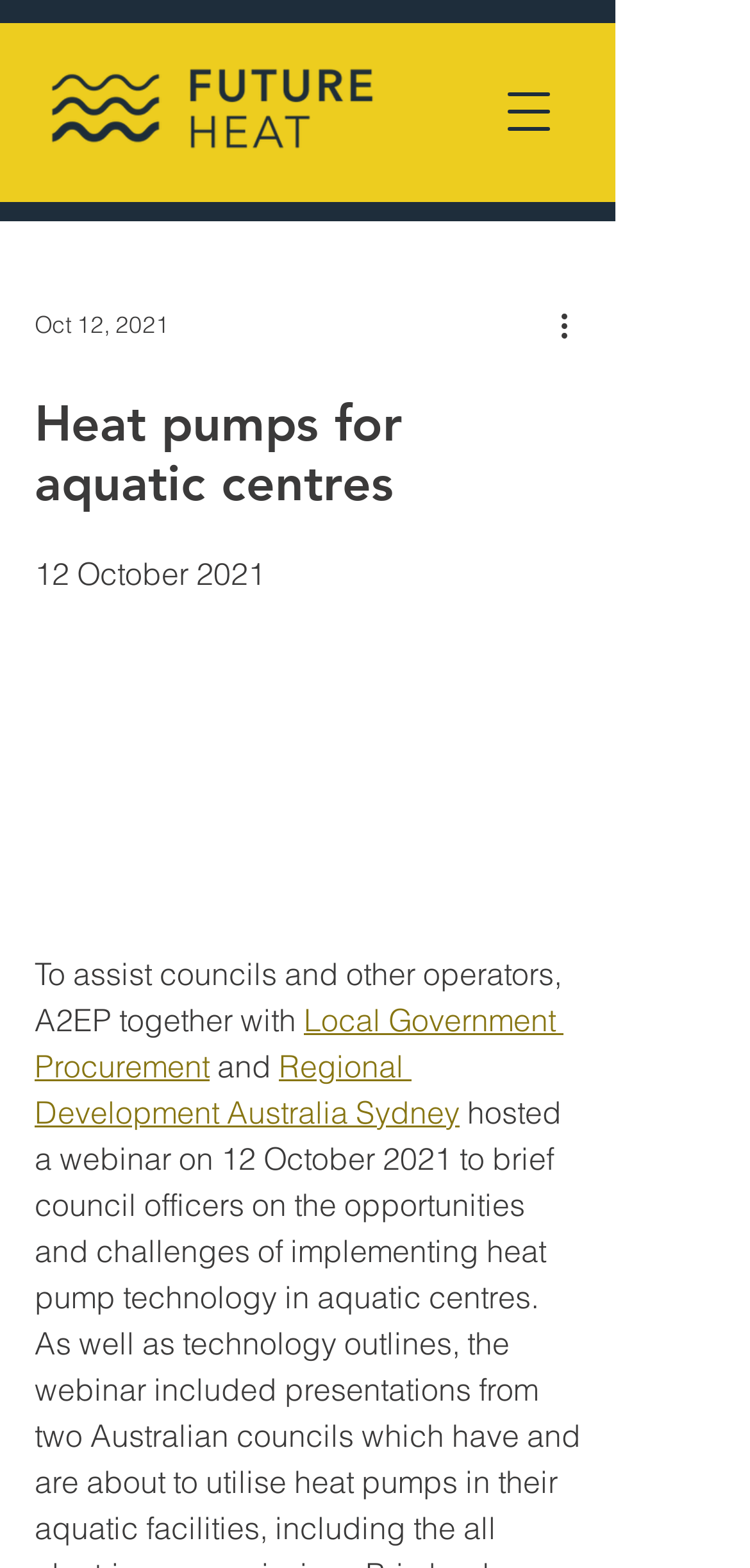Please find the bounding box coordinates in the format (top-left x, top-left y, bottom-right x, bottom-right y) for the given element description. Ensure the coordinates are floating point numbers between 0 and 1. Description: aria-label="More actions"

[0.738, 0.193, 0.8, 0.222]